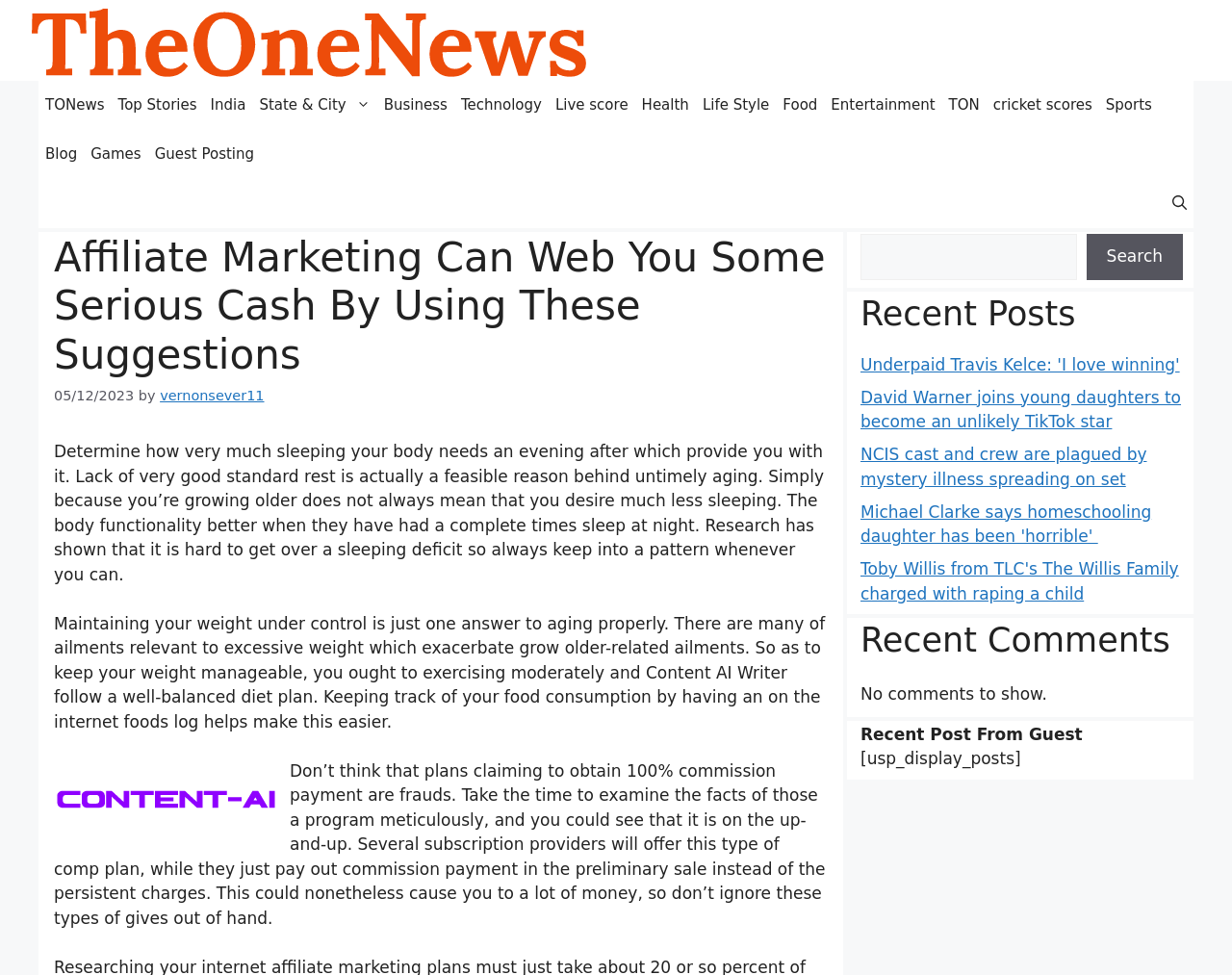Illustrate the webpage with a detailed description.

The webpage is an article from TheOneNews, titled "Affiliate Marketing Can Web You Some Serious Cash By Using These Suggestions". At the top, there is a banner with the site's logo and a navigation menu with various links, including "TONews", "Top Stories", "India", "State & City", and more.

Below the navigation menu, there is a main content section with a heading that matches the title of the article. The article appears to be about affiliate marketing and provides some tips and suggestions. The content is divided into paragraphs, with some text and an image in between.

To the right of the main content section, there are three complementary sections. The first section has a search bar with a button and a label that says "Search". The second section is titled "Recent Posts" and lists several links to recent articles, including "Underpaid Travis Kelce: 'I love winning'", "David Warner joins young daughters to become an unlikely TikTok star", and more. The third section is titled "Recent Comments" but does not show any comments. The fourth section is titled "Recent Post From Guest" and appears to be a section for guest posts.

At the very top of the page, there is a link to the site's homepage, "TheOneNews", and an image with the site's logo.